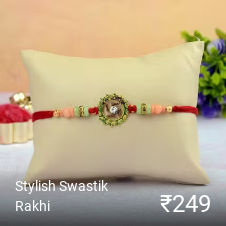Answer the question below using just one word or a short phrase: 
What is the price of the rakhi?

₹249